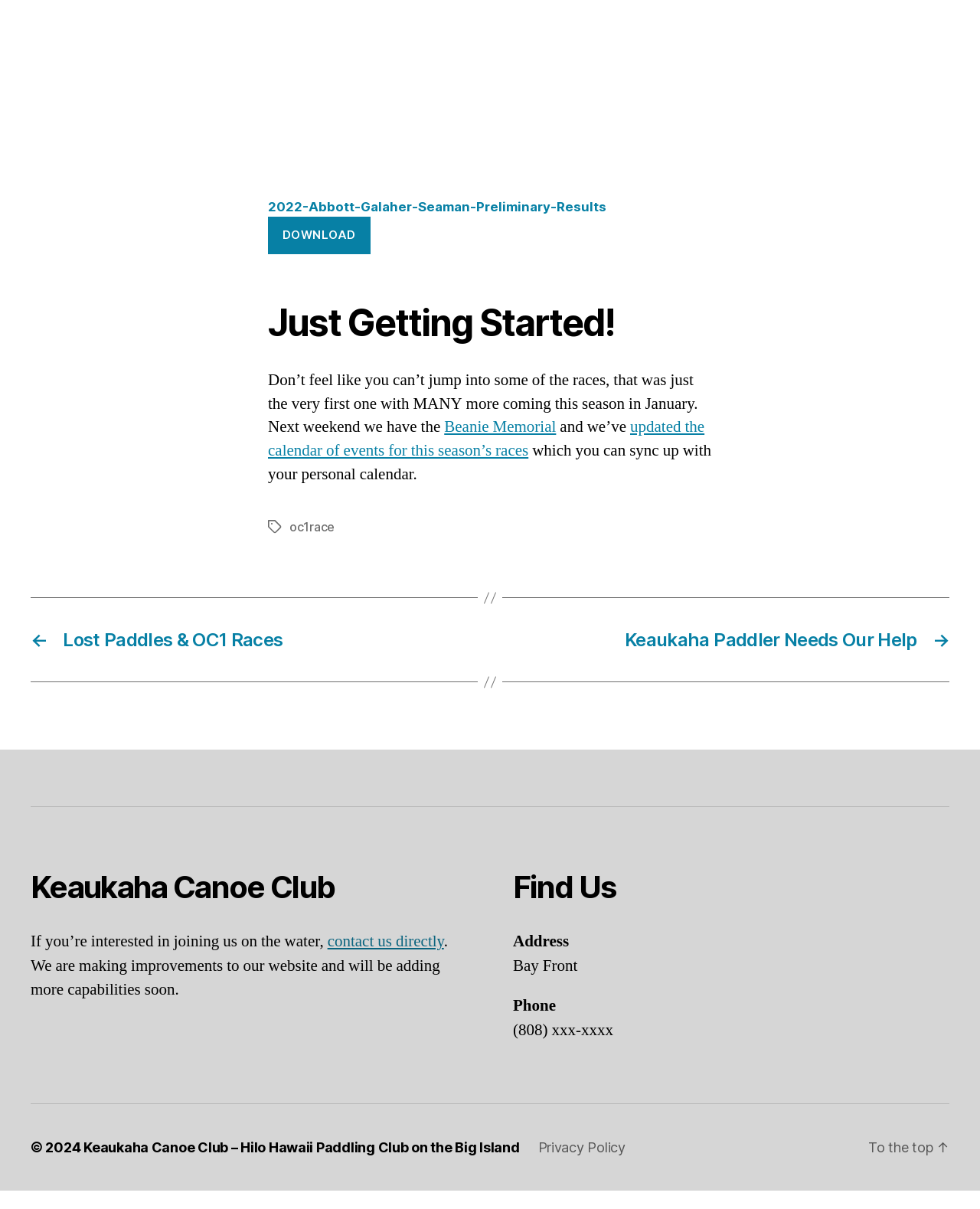What is the phone number of the canoe club?
Please provide an in-depth and detailed response to the question.

I found the answer by looking at the static text element with the text 'Phone' and its corresponding static text element with the text '(808) xxx-xxxx' which are located at the bottom of the page.